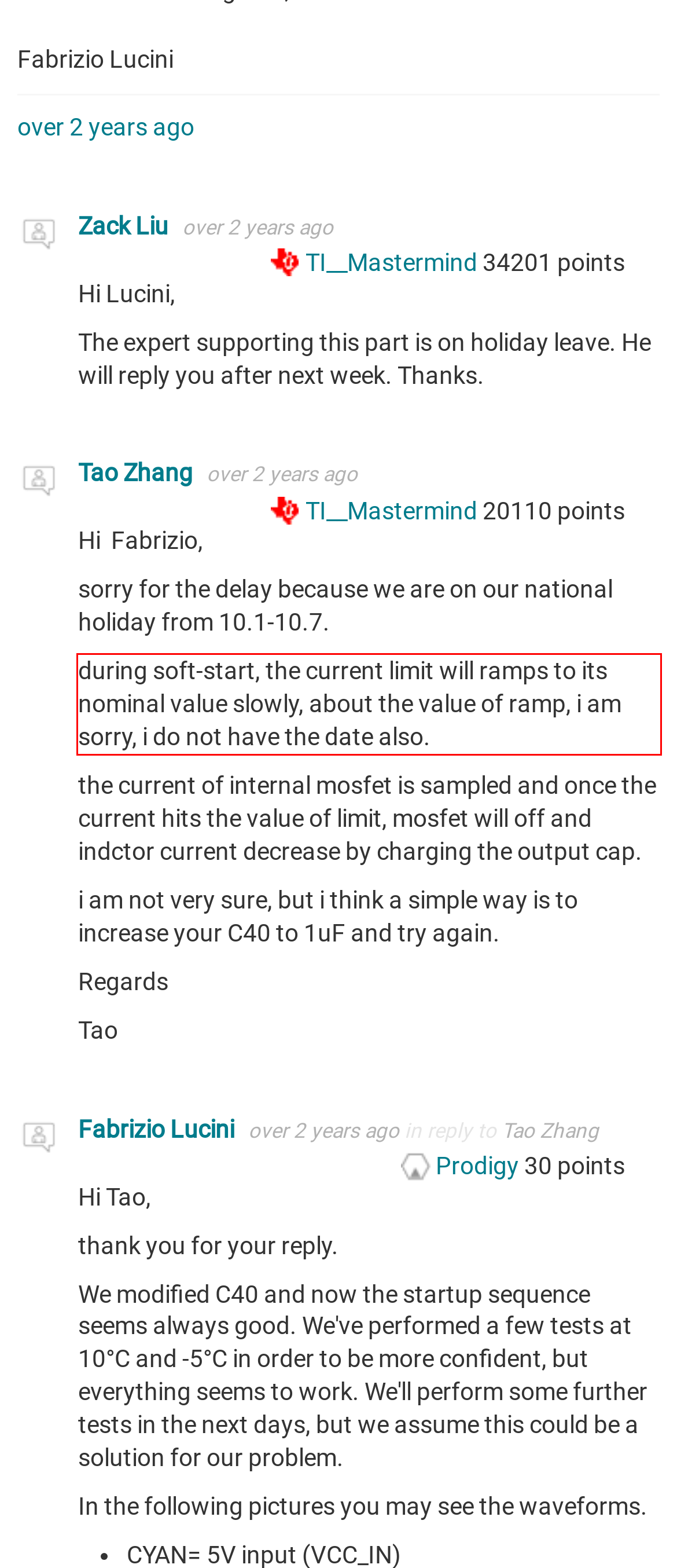Identify the text inside the red bounding box on the provided webpage screenshot by performing OCR.

during soft-start, the current limit will ramps to its nominal value slowly, about the value of ramp, i am sorry, i do not have the date also.